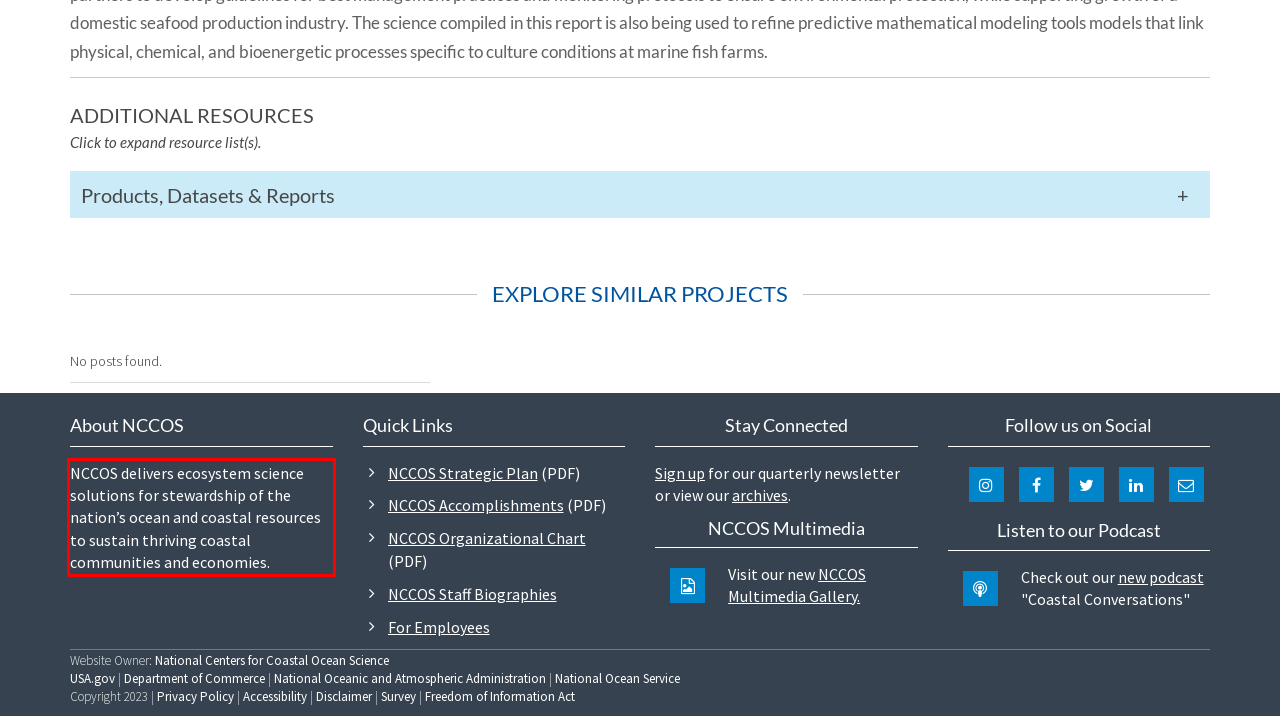By examining the provided screenshot of a webpage, recognize the text within the red bounding box and generate its text content.

NCCOS delivers ecosystem science solutions for stewardship of the nation’s ocean and coastal resources to sustain thriving coastal communities and economies.